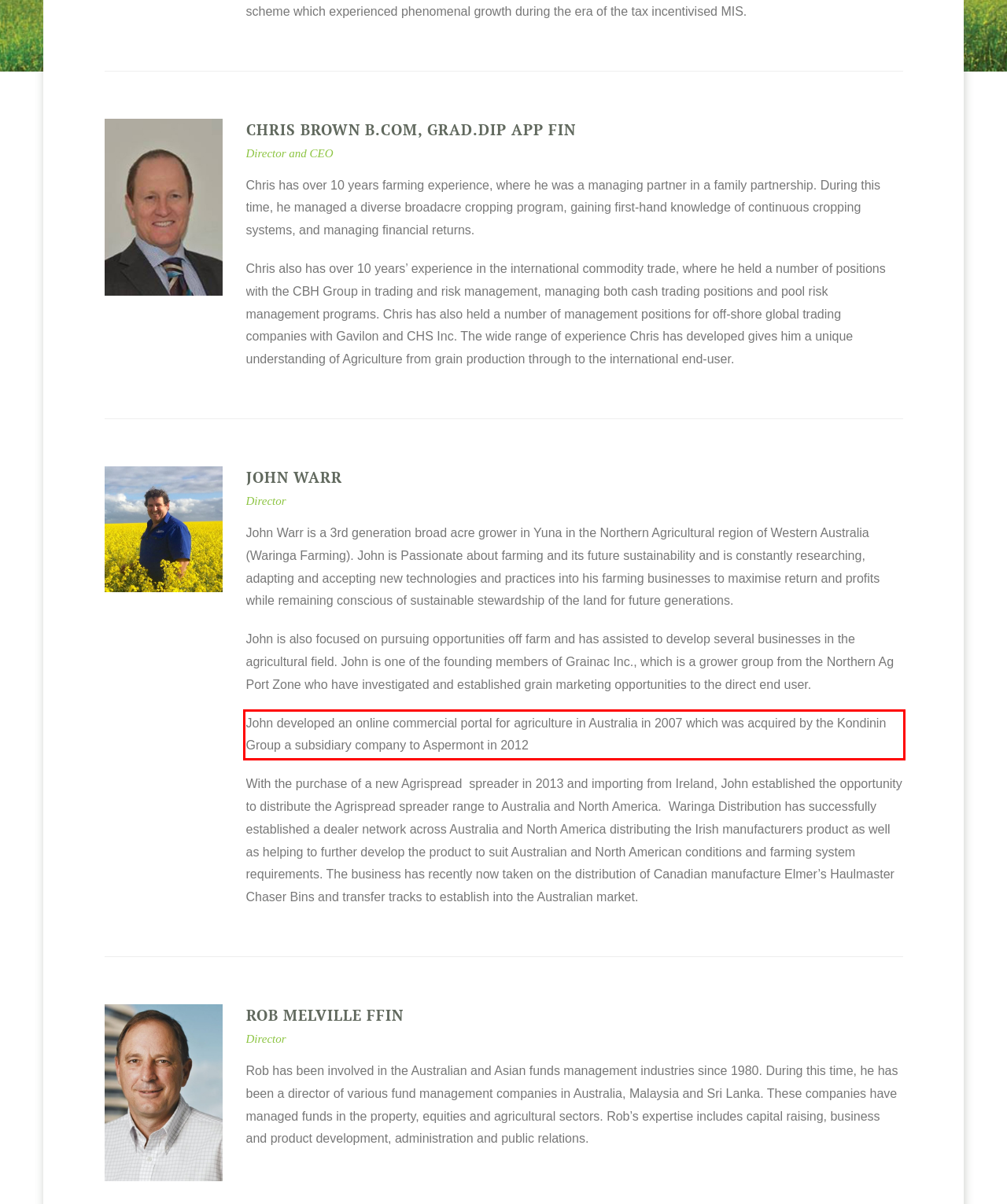You are looking at a screenshot of a webpage with a red rectangle bounding box. Use OCR to identify and extract the text content found inside this red bounding box.

John developed an online commercial portal for agriculture in Australia in 2007 which was acquired by the Kondinin Group a subsidiary company to Aspermont in 2012